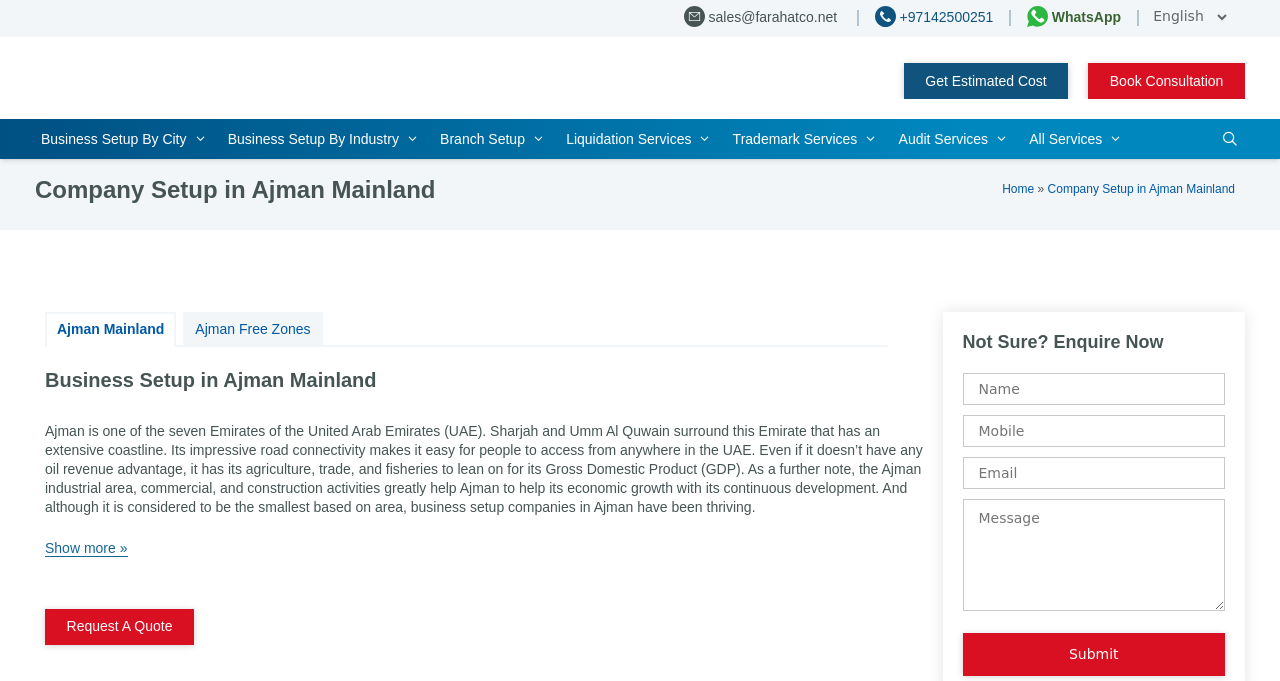What is the purpose of the 'Get Estimated Cost' button?
Please provide a comprehensive and detailed answer to the question.

The 'Get Estimated Cost' button is likely used to provide an estimated cost for setting up a company in Ajman. This button is located in the banner section of the webpage, along with the 'Book Consultation' button.